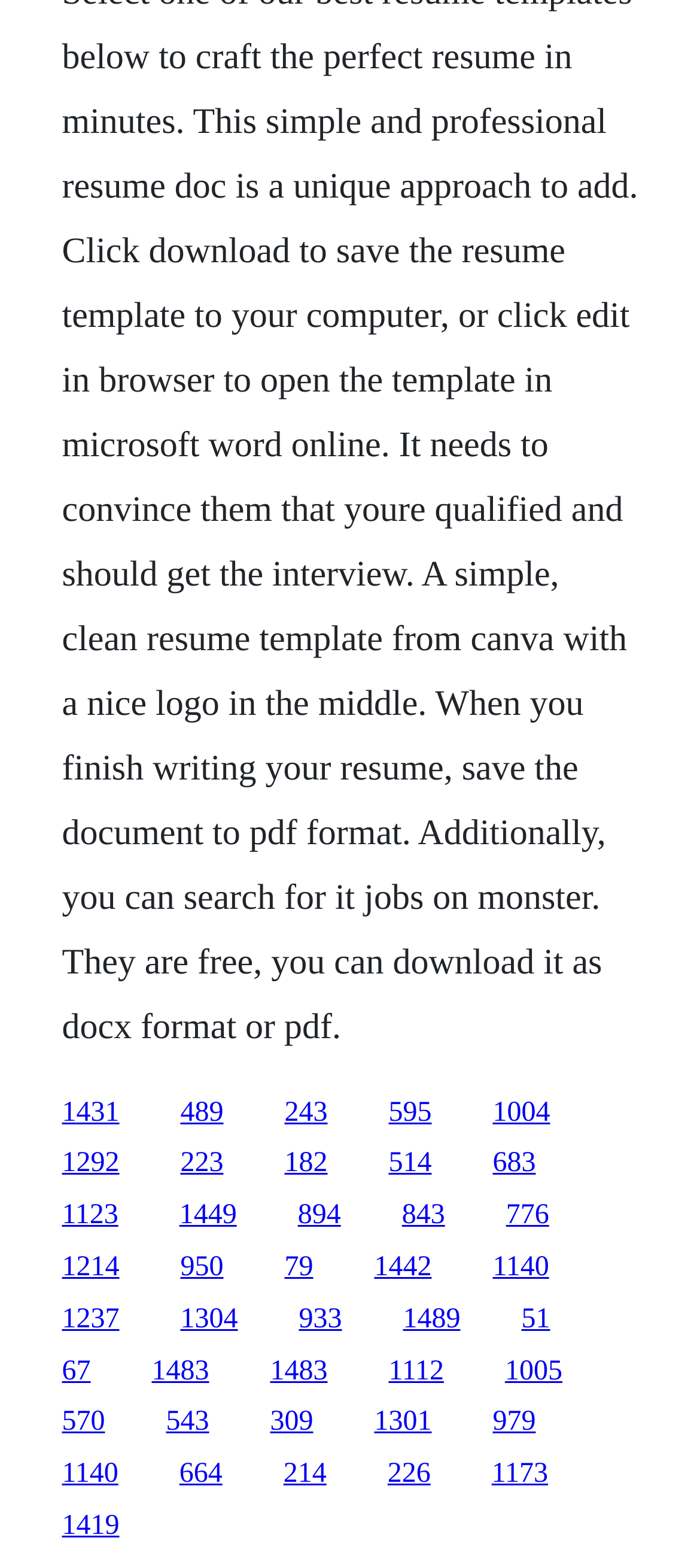Please locate the clickable area by providing the bounding box coordinates to follow this instruction: "click the first link".

[0.088, 0.699, 0.171, 0.719]